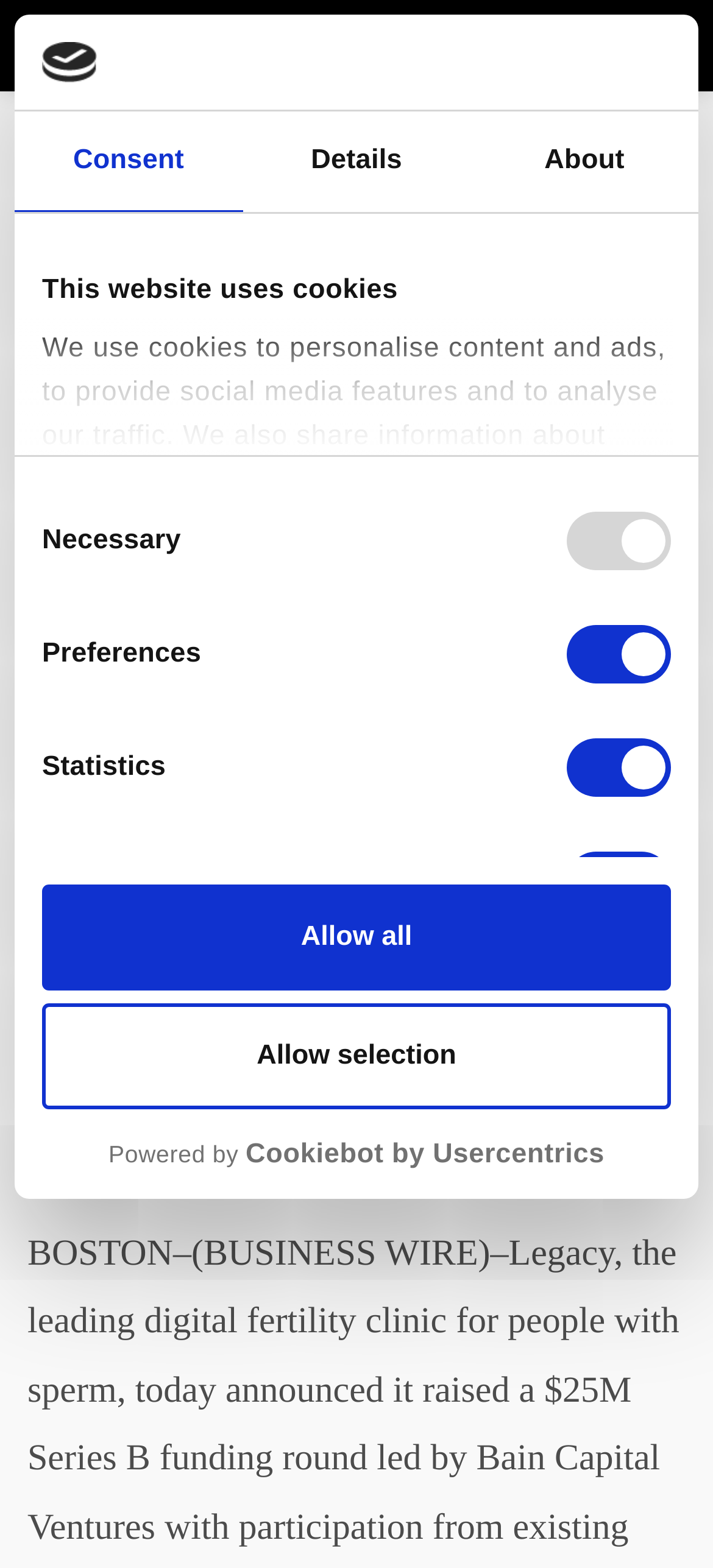Please specify the coordinates of the bounding box for the element that should be clicked to carry out this instruction: "Click the logo". The coordinates must be four float numbers between 0 and 1, formatted as [left, top, right, bottom].

[0.059, 0.027, 0.135, 0.053]